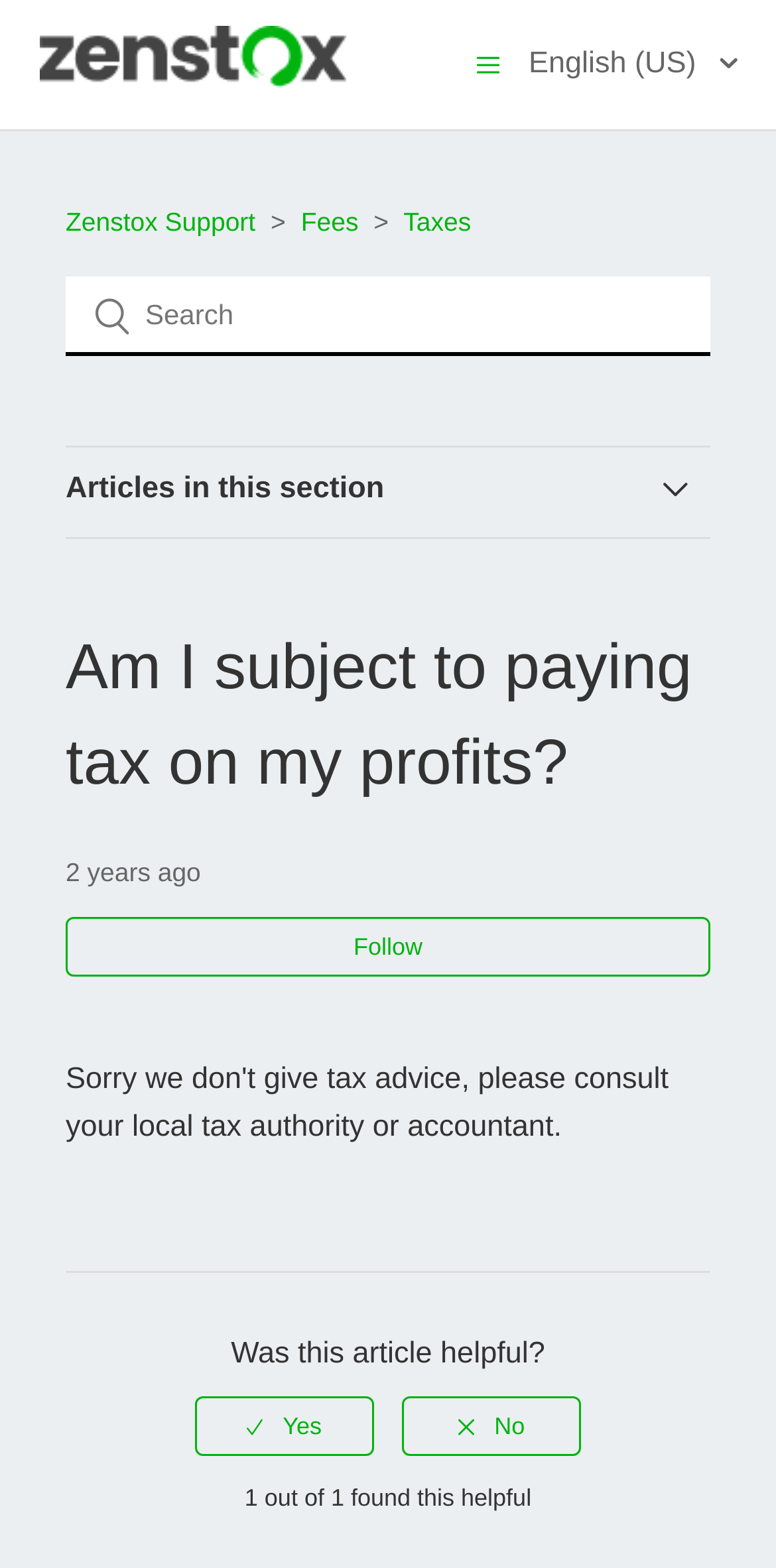What is the topic of the current article?
From the image, respond using a single word or phrase.

Tax on profits